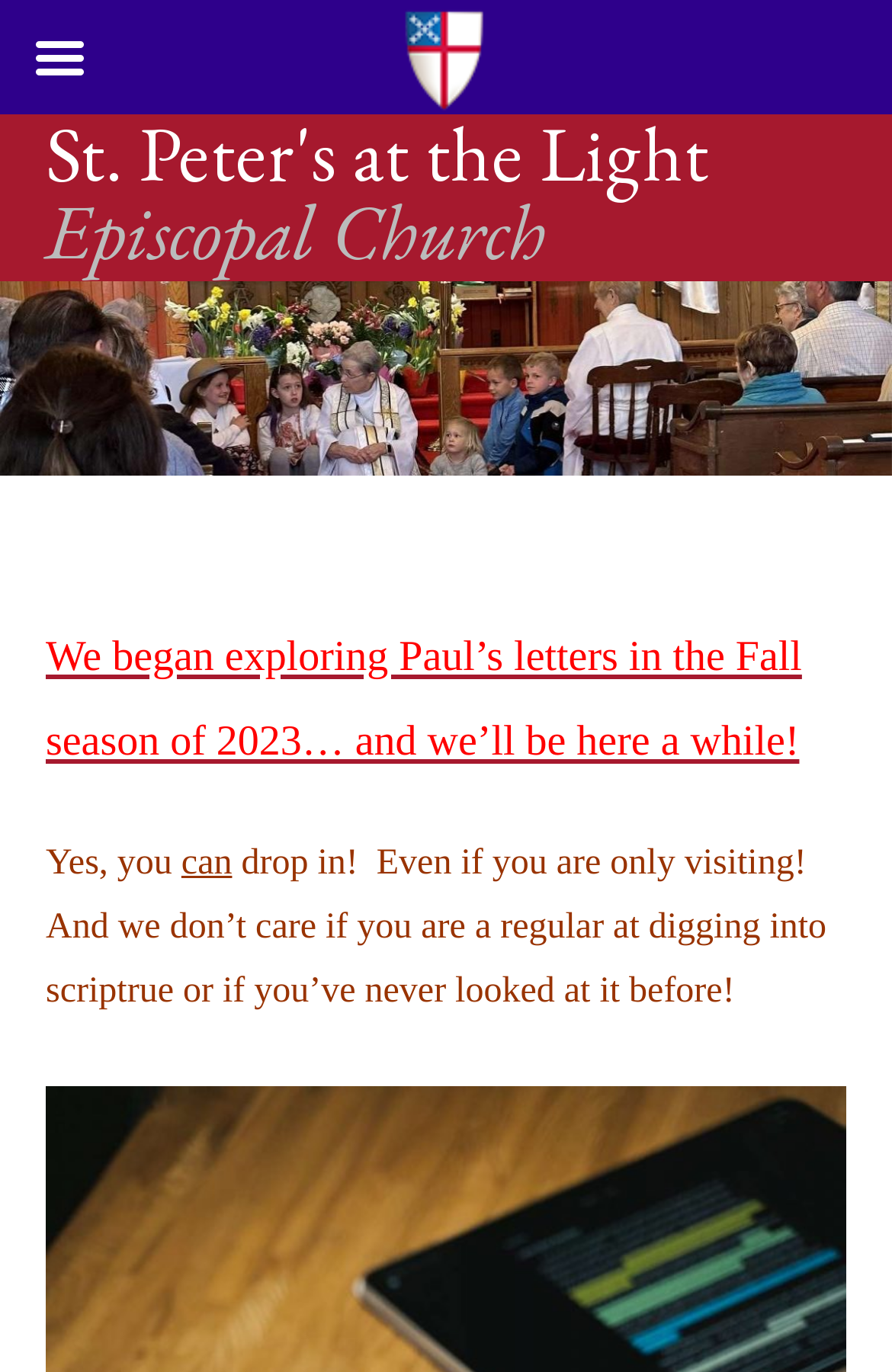What is the church exploring in the Fall season of 2023?
Give a detailed explanation using the information visible in the image.

The heading on the page says 'We began exploring Paul’s letters in the Fall season of 2023… and we’ll be here a while!'. This indicates that the church is exploring Paul's letters during the Fall season of 2023.